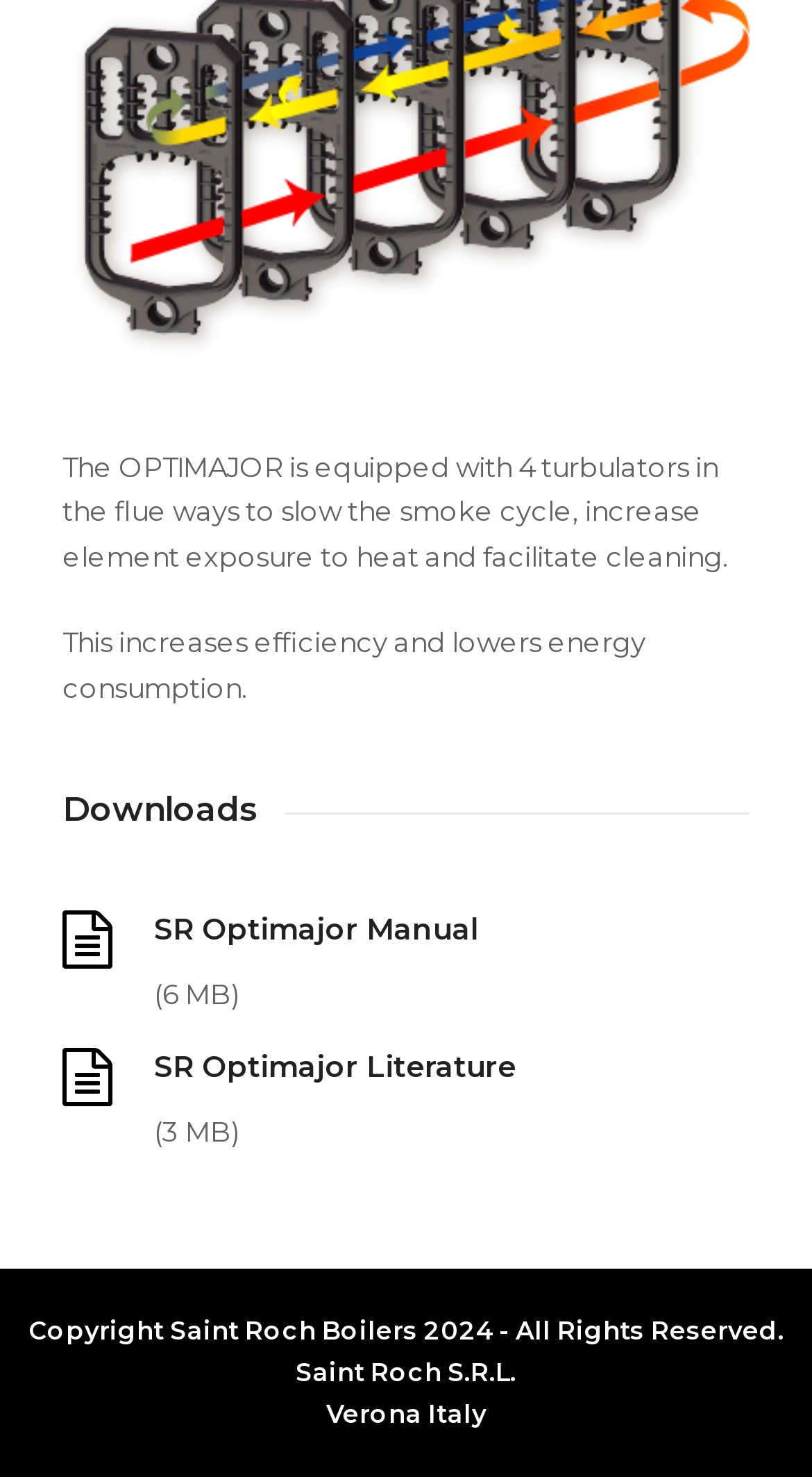Please answer the following question using a single word or phrase: 
What is the purpose of the turbulators in the flue ways?

Increase efficiency